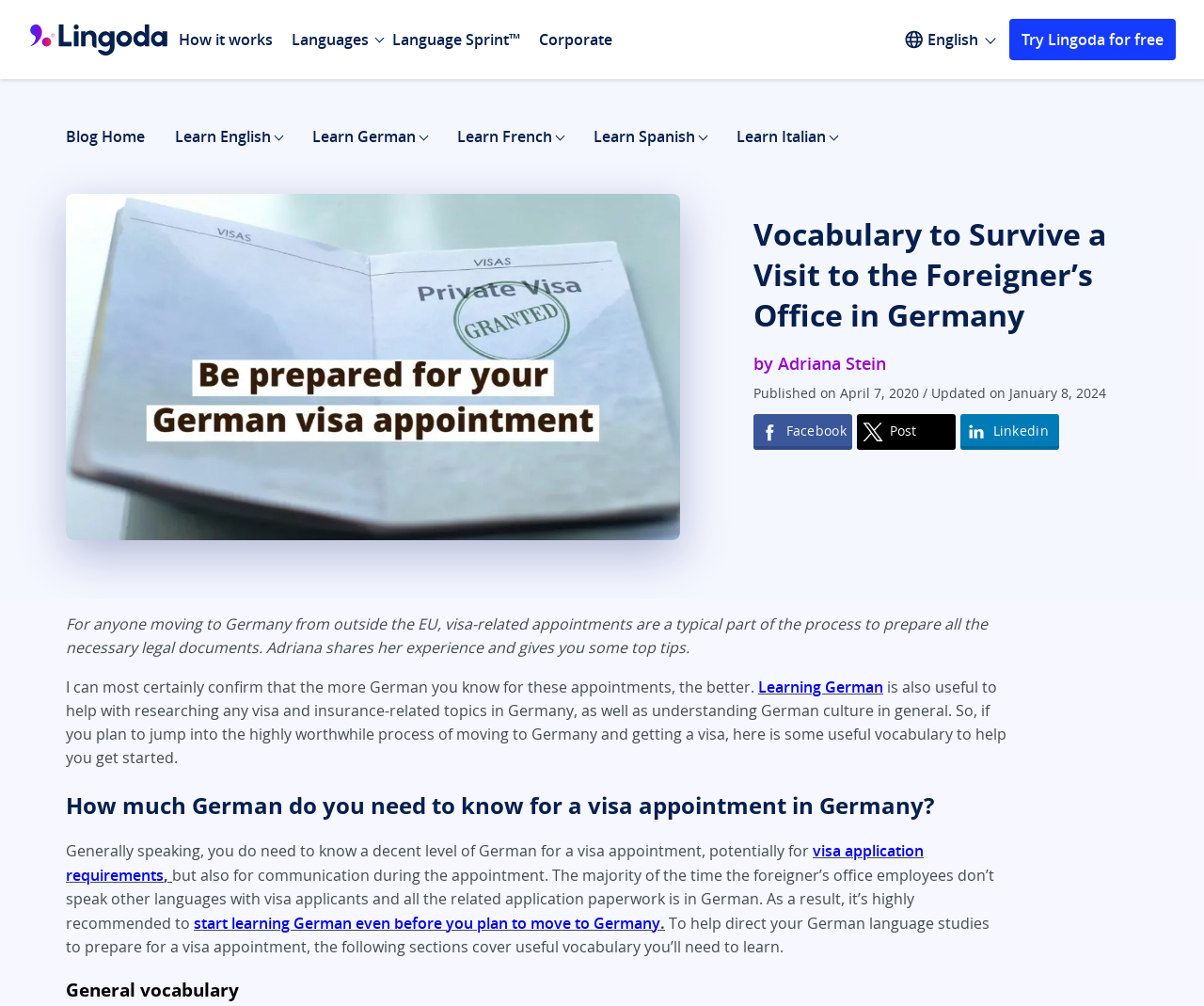What is the purpose of learning German for a visa appointment?
Provide a one-word or short-phrase answer based on the image.

For communication during the appointment